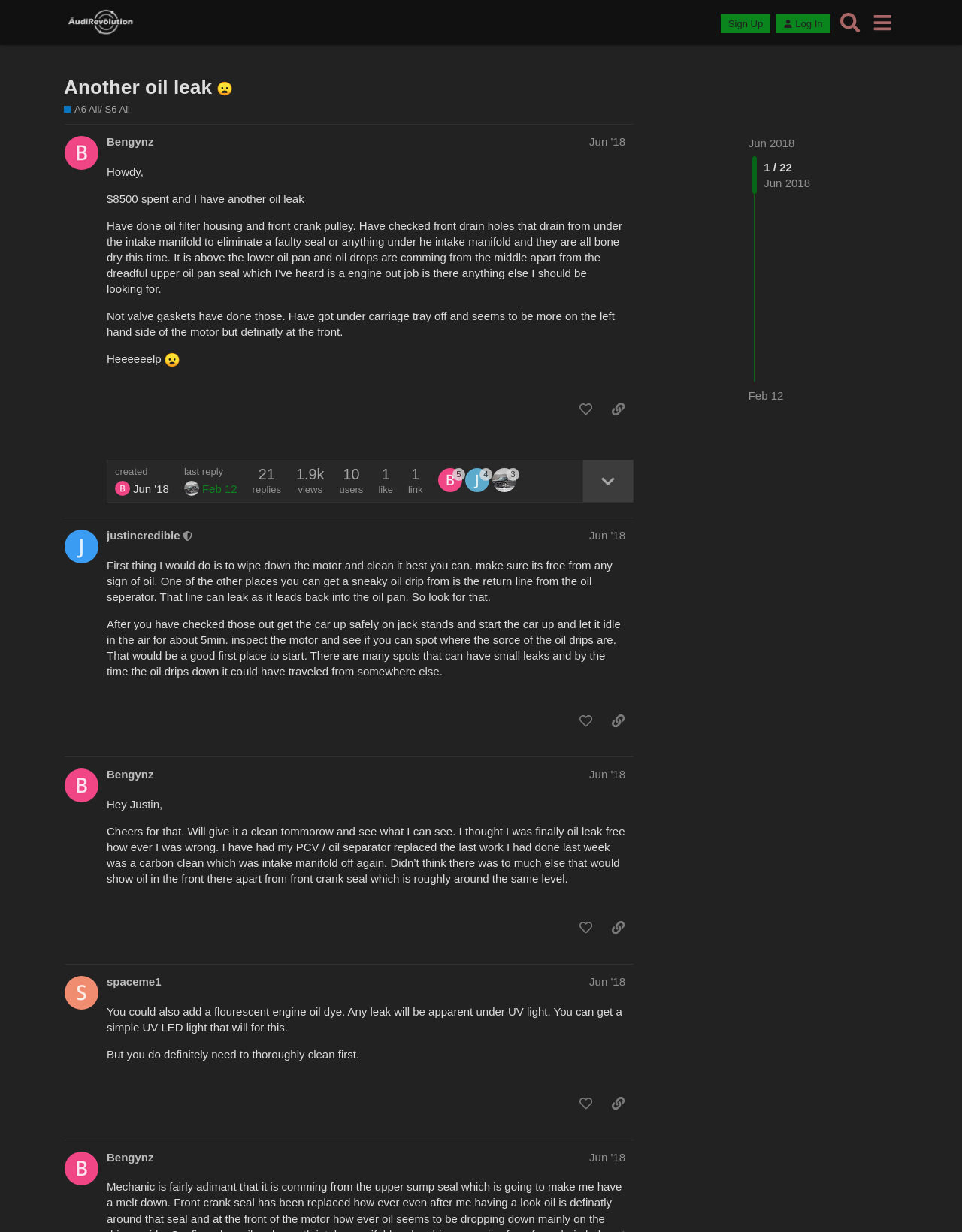Analyze the image and deliver a detailed answer to the question: Who is the author of the first article?

I looked at the first article element [616] and found the link element [1094] with the text 'Bengynz', which indicates the author of the article.